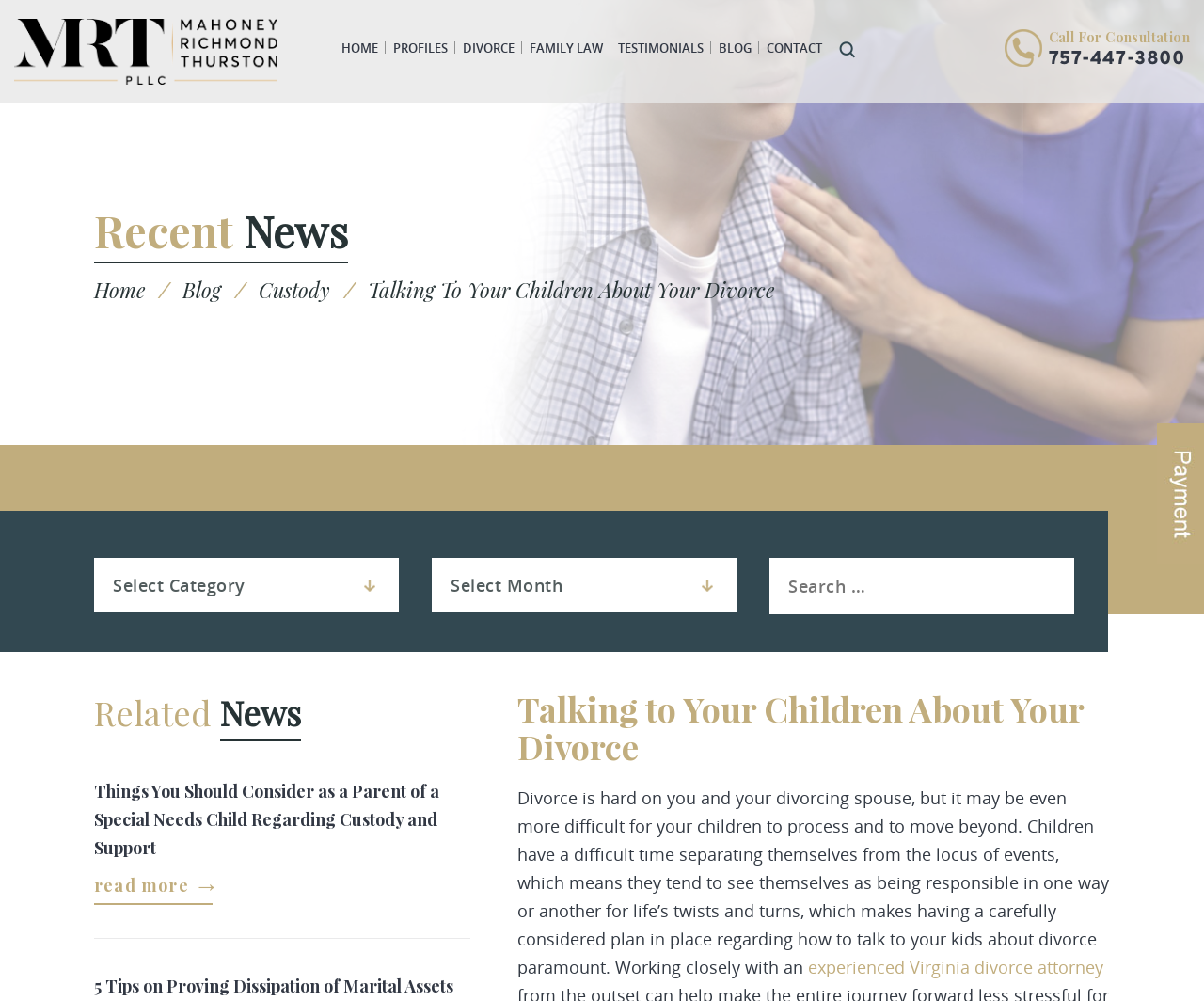Give the bounding box coordinates for the element described as: "who are we?".

None